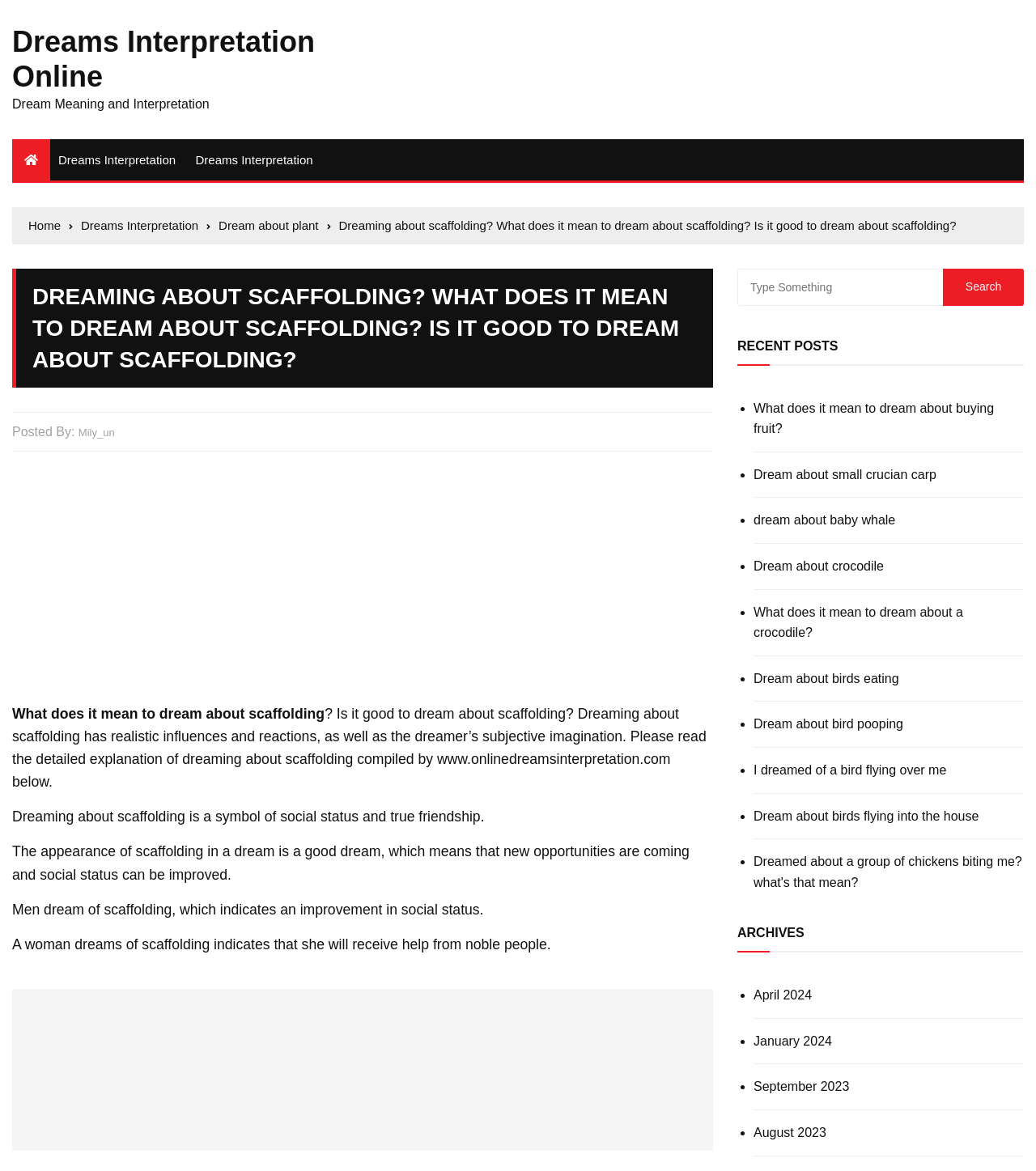Determine which piece of text is the heading of the webpage and provide it.

Dreams Interpretation Online